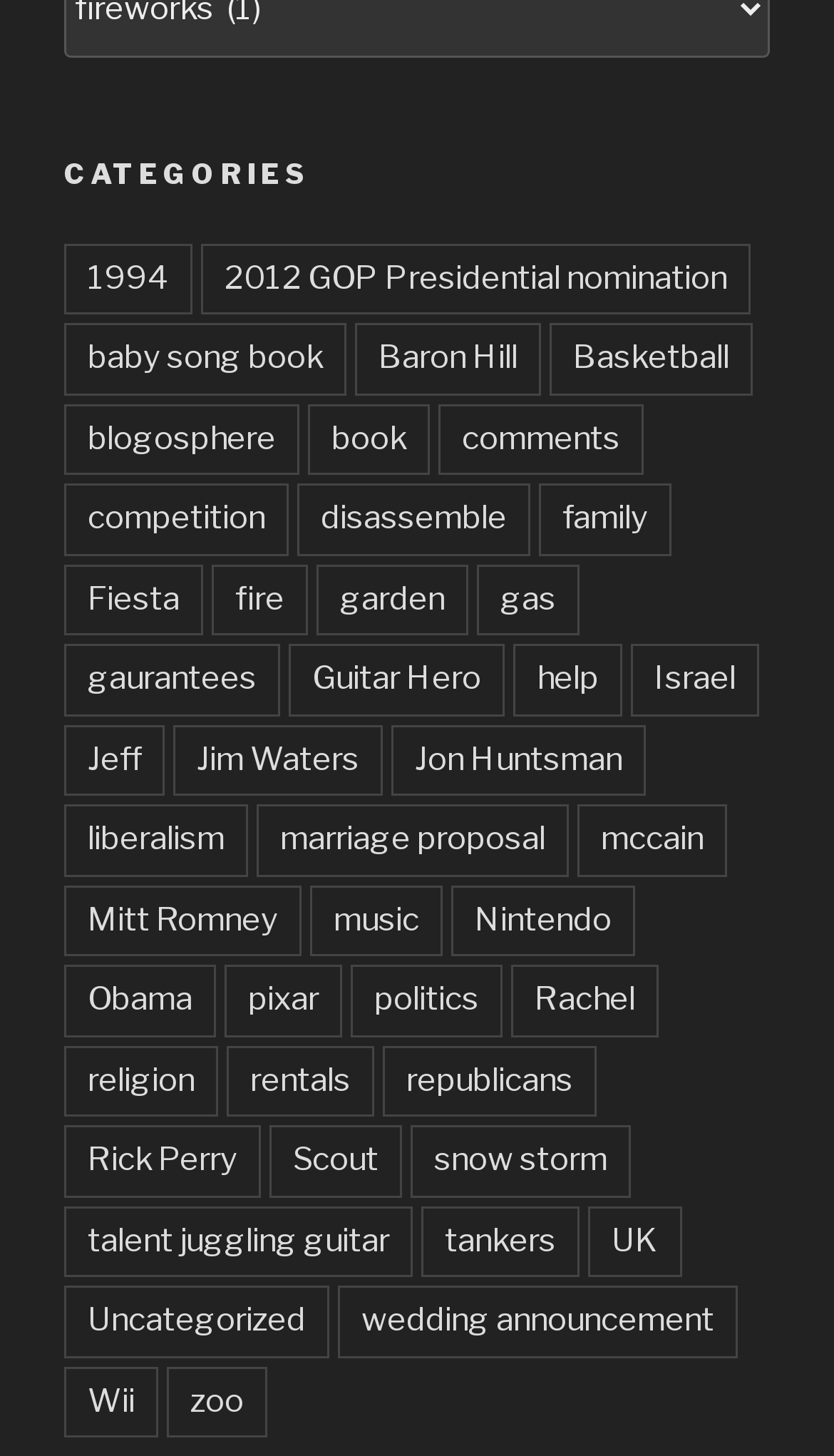Determine the coordinates of the bounding box that should be clicked to complete the instruction: "Click on Hand Hygiene". The coordinates should be represented by four float numbers between 0 and 1: [left, top, right, bottom].

None